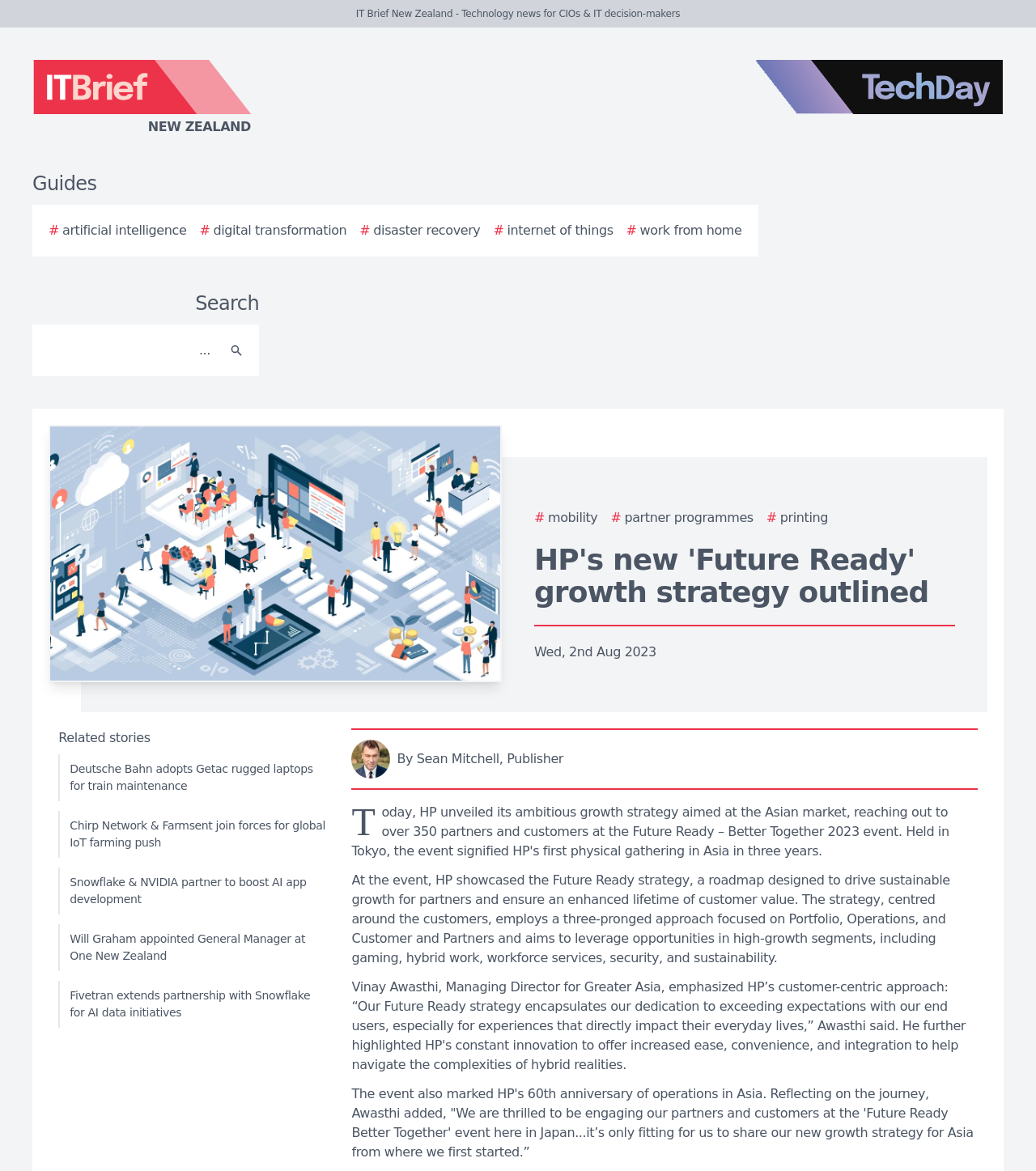Kindly determine the bounding box coordinates for the clickable area to achieve the given instruction: "Click the IT Brief New Zealand logo".

[0.0, 0.051, 0.438, 0.117]